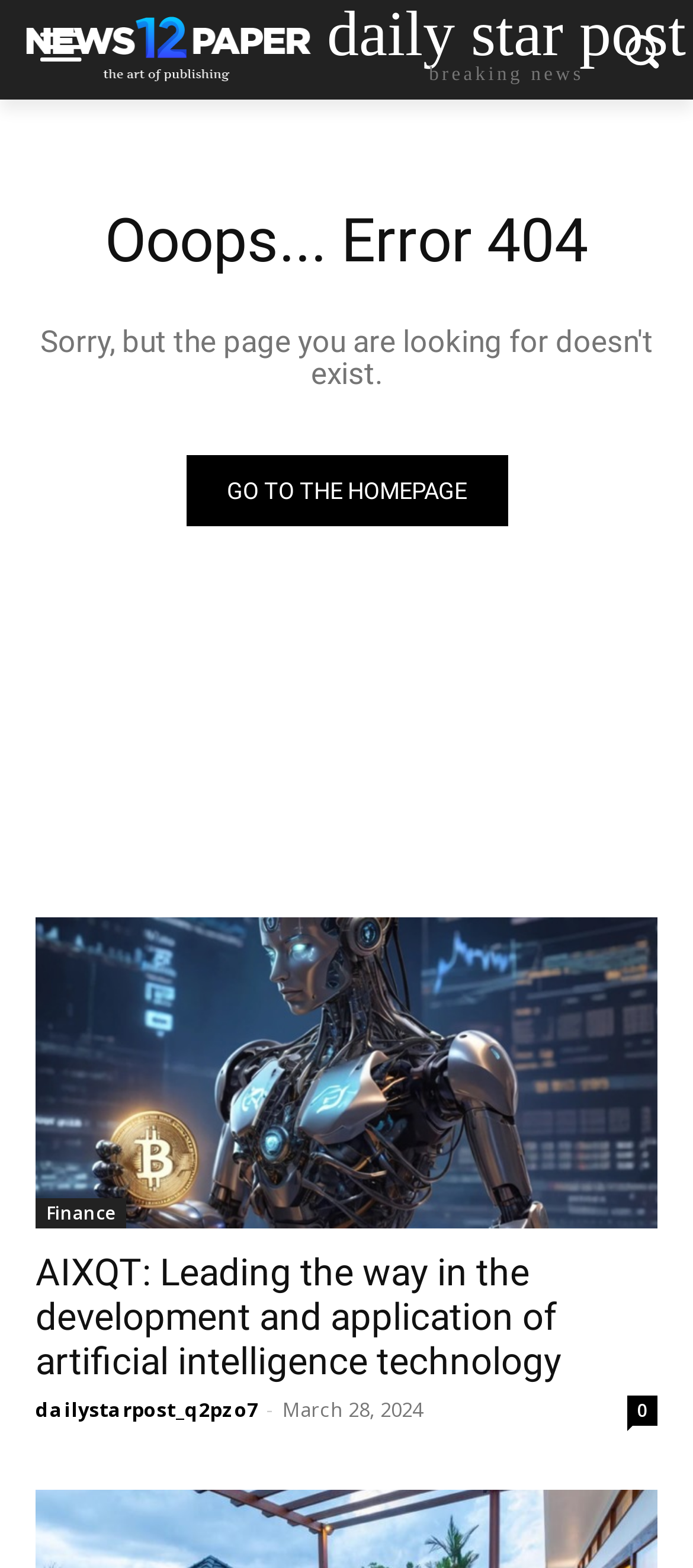Illustrate the webpage thoroughly, mentioning all important details.

The webpage displays a "Page not found" error message, indicated by the heading "Ooops... Error 404" located near the top center of the page. Below this heading is a link to "GO TO THE HOMEPAGE" positioned roughly in the middle of the page. 

At the top right corner, there is an image. 

In the lower section of the page, there are several links and text elements. On the left side, there are links to "Finance" and "AIXQT: Leading the way in the development and application of artificial intelligence technology", which is also a heading. This heading has a duplicate link with similar text inside it. 

Further down, there are more links, including "dailystarpost_q2pzo7" and "0", as well as a static text element with a hyphen and a time element displaying the date "March 28, 2024". These elements are positioned near the bottom of the page.